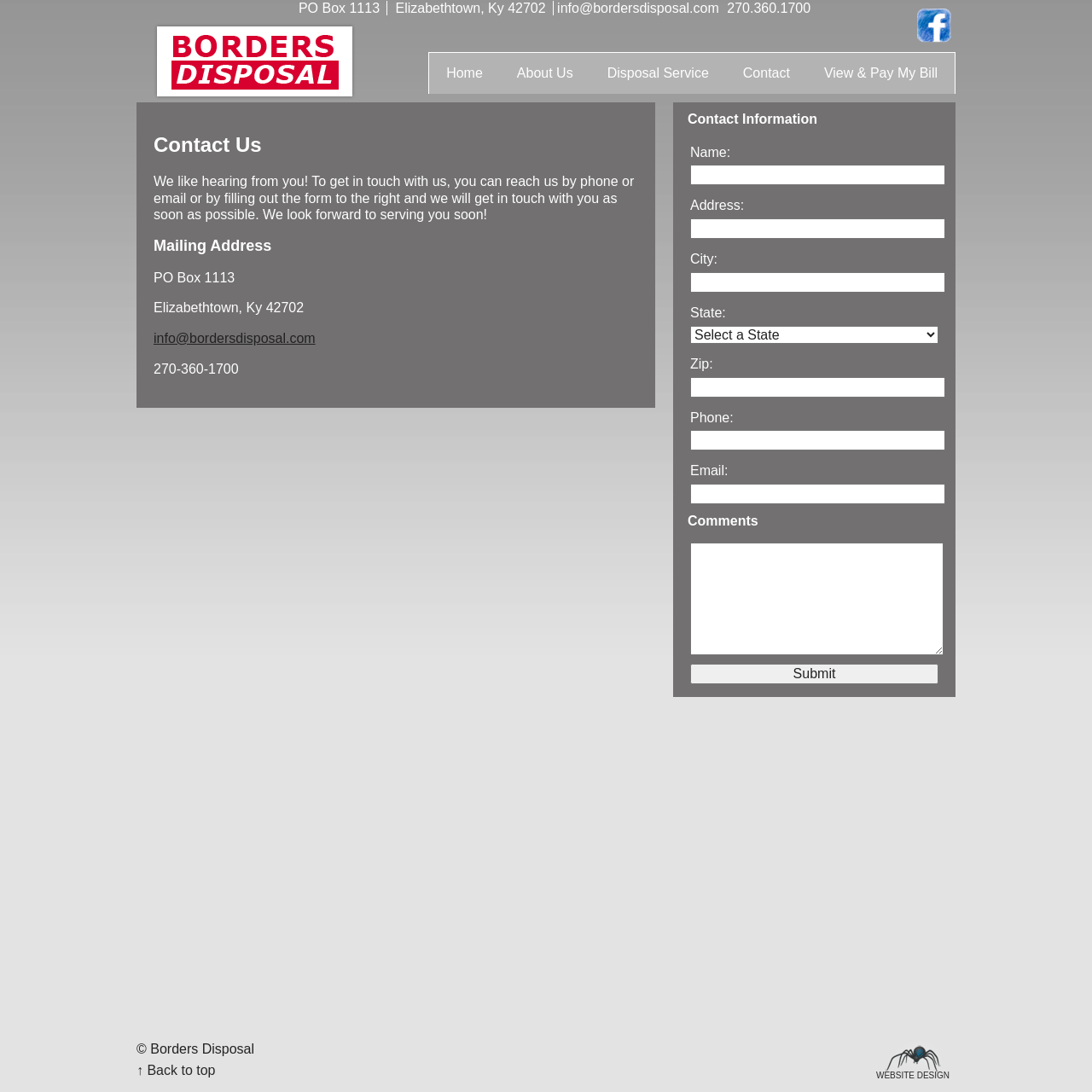Find the bounding box coordinates of the clickable element required to execute the following instruction: "Click the View & Pay My Bill link". Provide the coordinates as four float numbers between 0 and 1, i.e., [left, top, right, bottom].

[0.739, 0.048, 0.874, 0.086]